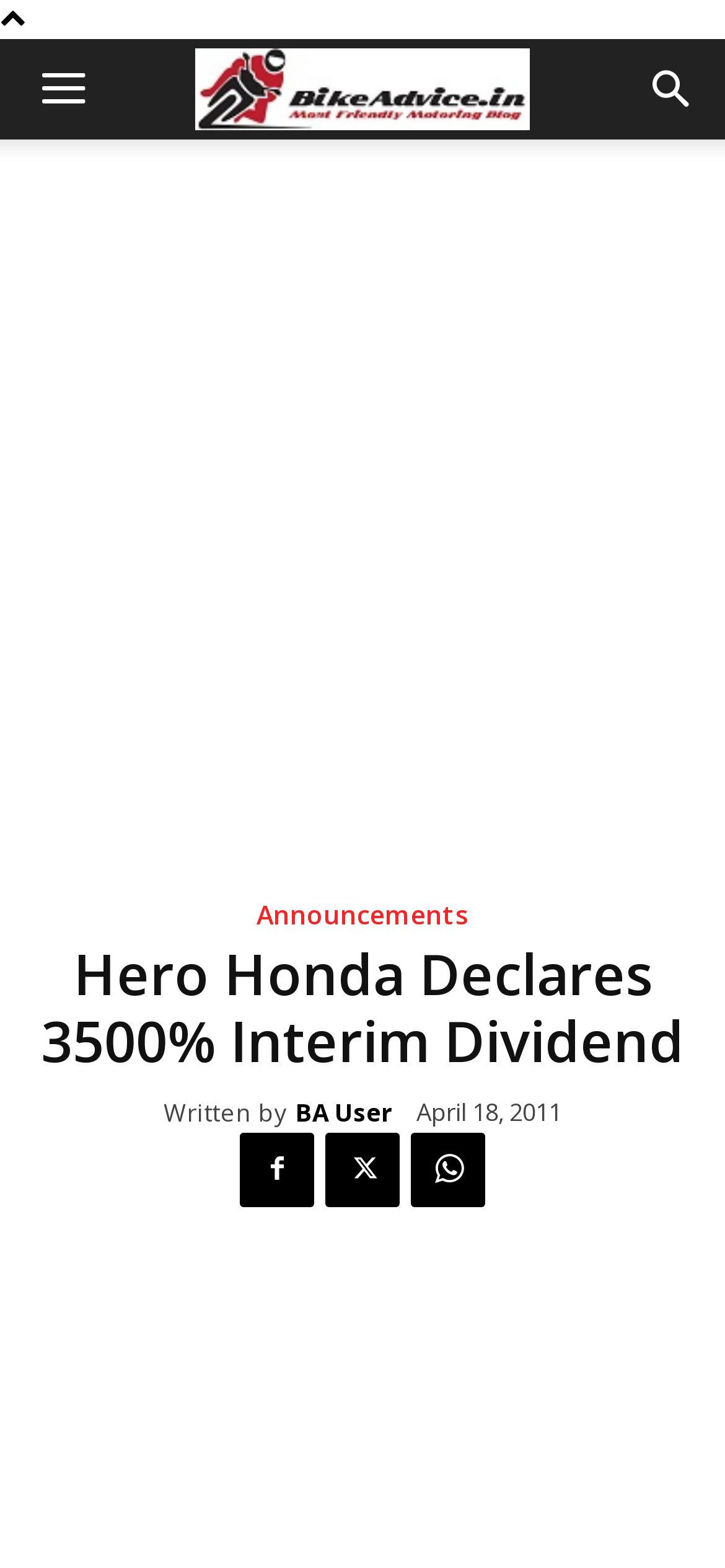Create a full and detailed caption for the entire webpage.

The webpage is about Hero Honda, a bike manufacturer, declaring a 3500% interim dividend. At the top right corner, there is a search button. On the top left, there is a mobile toggle link and an image of Bikeadvice.in. Below the image, there is a layout table that spans the entire width of the page, containing an advertisement iframe.

The main content of the page starts with a heading that reads "Hero Honda Declares 3500% Interim Dividend" located at the top center of the page. Below the heading, there is a link to "Announcements" on the left, and a static text "Written by" on the right. Next to the "Written by" text, there is a link to "BA User". On the right side of the page, there is a time element displaying the date "April 18, 2011".

Below the time element, there are three links with icons, arranged horizontally, which are likely social media sharing buttons. The page has a total of 5 links, 2 images, 1 button, 1 iframe, and 2 static text elements.